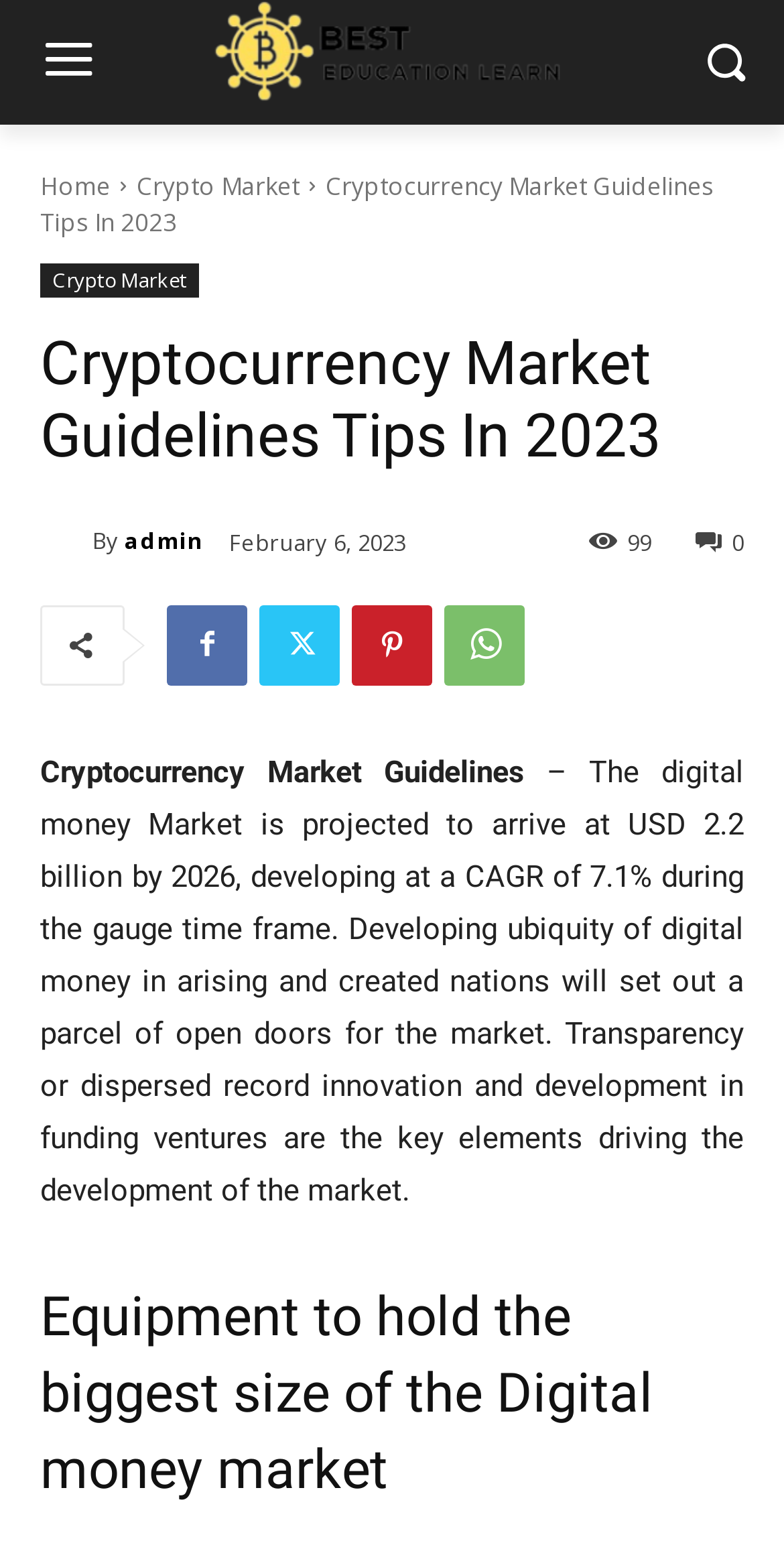Could you please study the image and provide a detailed answer to the question:
What is the section title below the article introduction?

I found the section title below the article introduction by looking at the heading element with a bounding box of [0.051, 0.828, 0.949, 0.977]. The text within this element is 'Equipment to hold the biggest size of the Digital money market'.